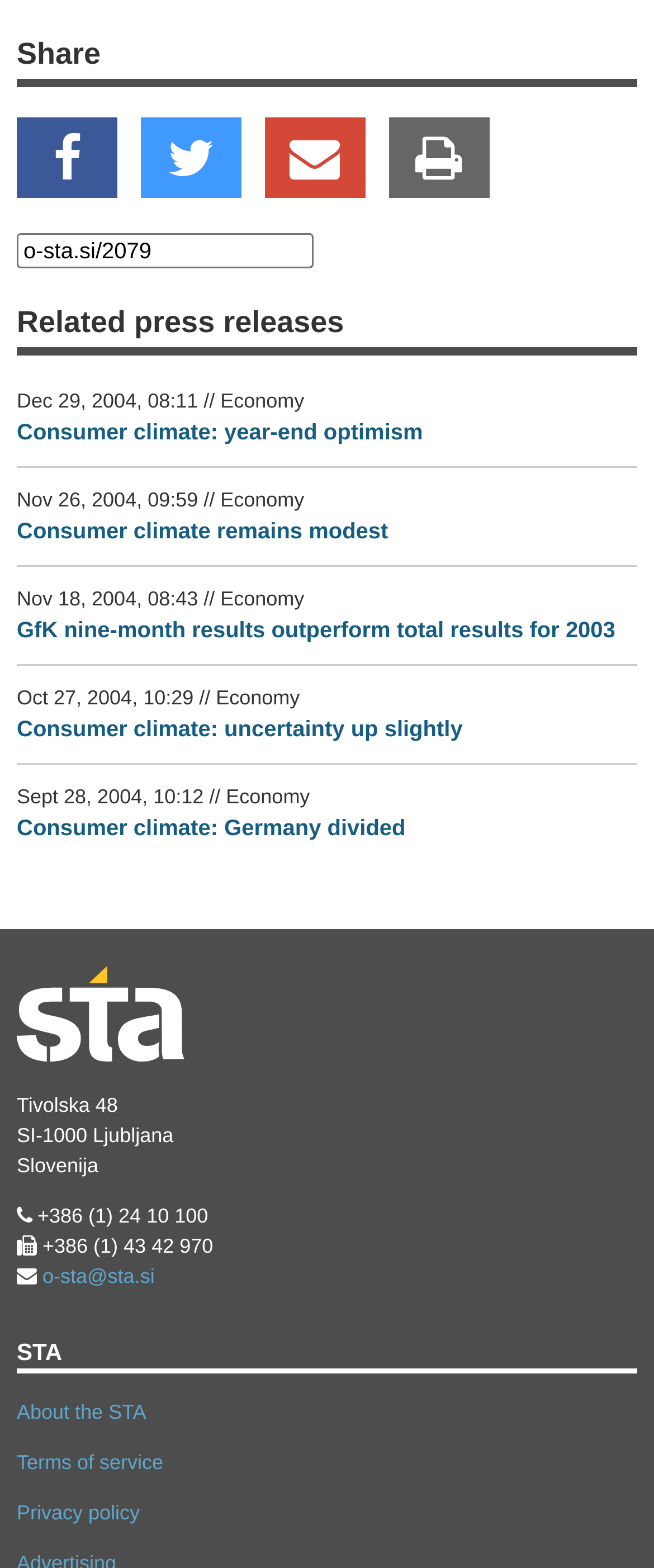Please pinpoint the bounding box coordinates for the region I should click to adhere to this instruction: "View the press release 'Consumer climate: year-end optimism'".

[0.026, 0.267, 0.647, 0.283]